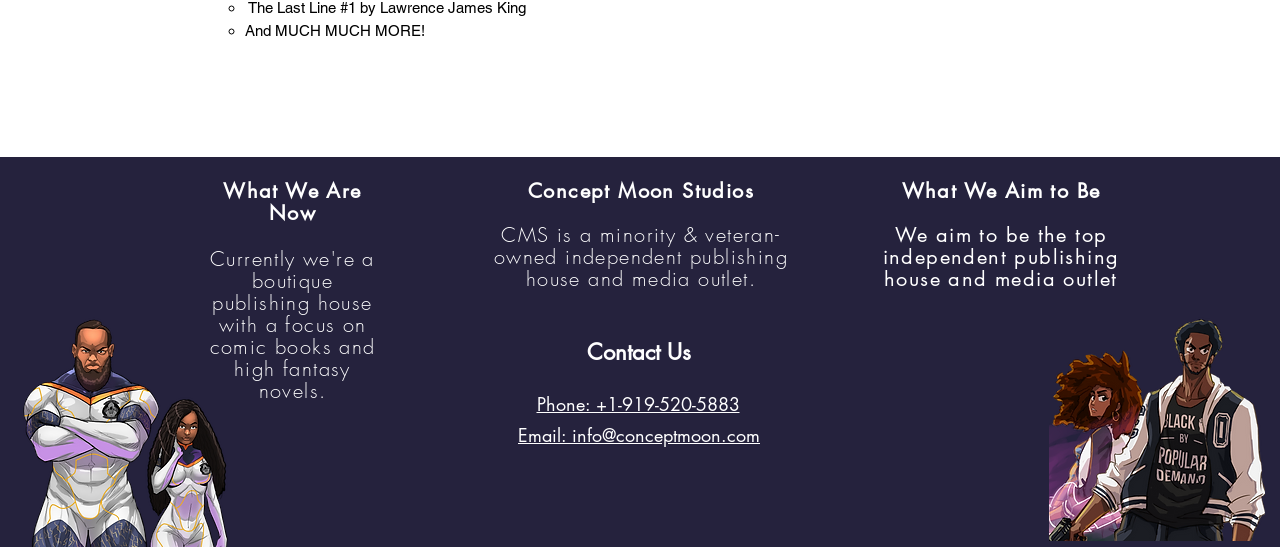Provide the bounding box coordinates for the UI element that is described as: "Phone: +1-919-520-5883".

[0.419, 0.719, 0.578, 0.758]